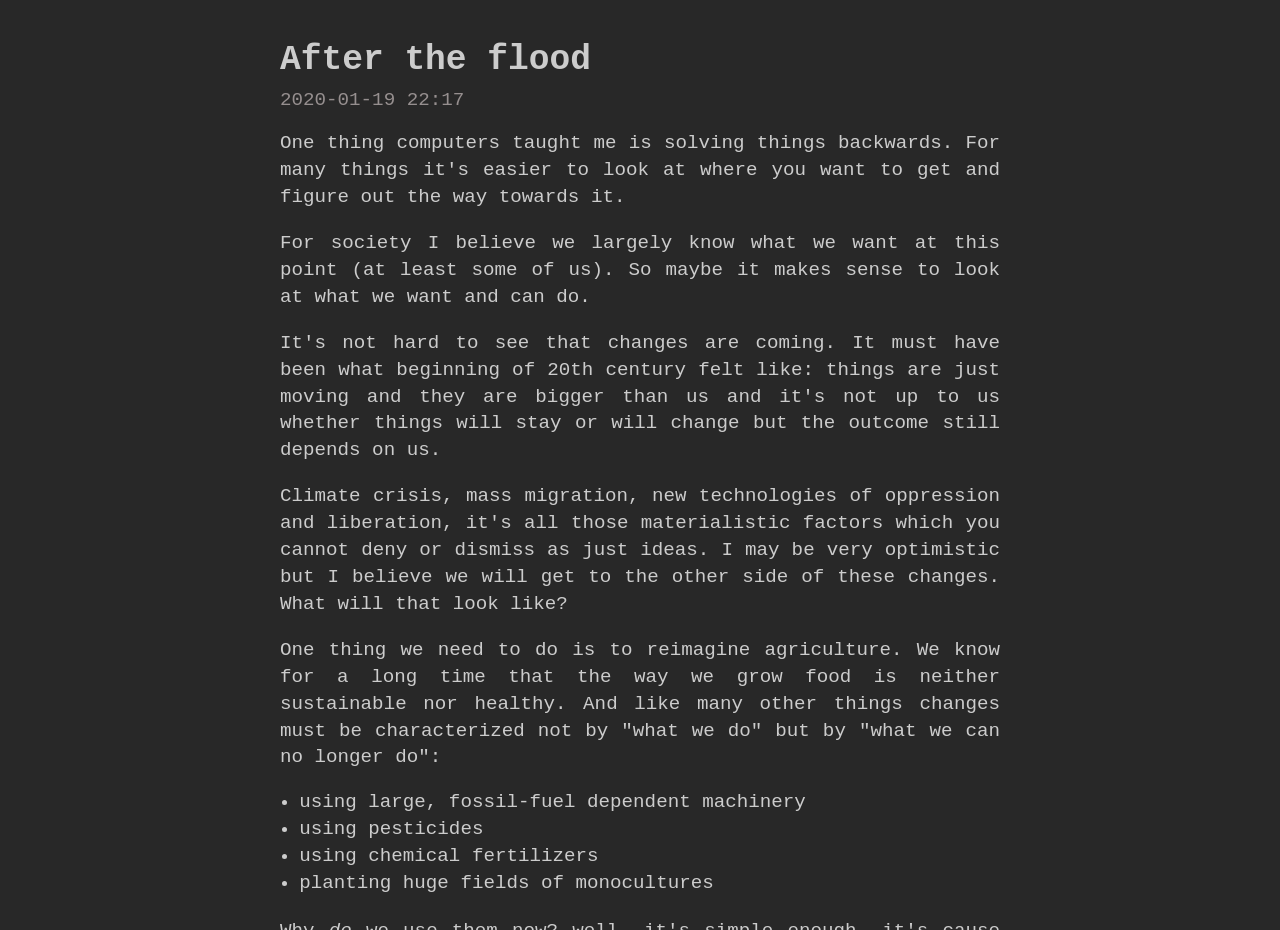What is the author's tone in the webpage?
Refer to the image and provide a detailed answer to the question.

I inferred the author's tone by reading the text, which mentions 'what we want and can do' and 'what we can no longer do', suggesting a reflective and introspective tone.